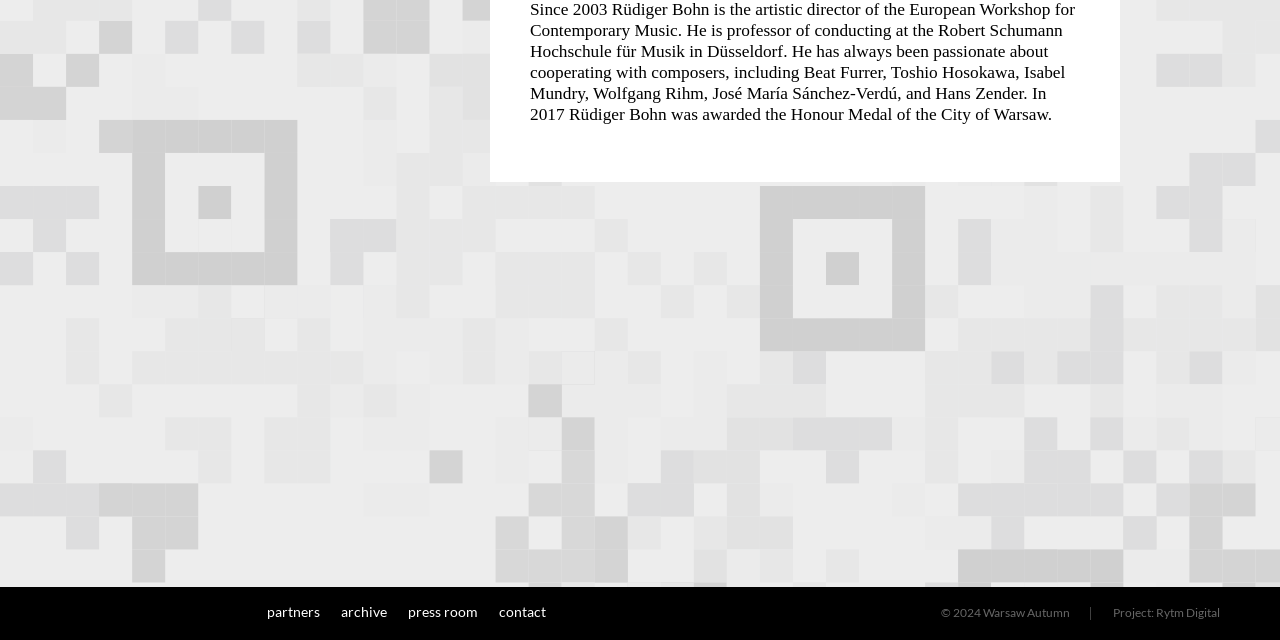Determine the bounding box of the UI component based on this description: "press room". The bounding box coordinates should be four float values between 0 and 1, i.e., [left, top, right, bottom].

[0.316, 0.917, 0.377, 0.997]